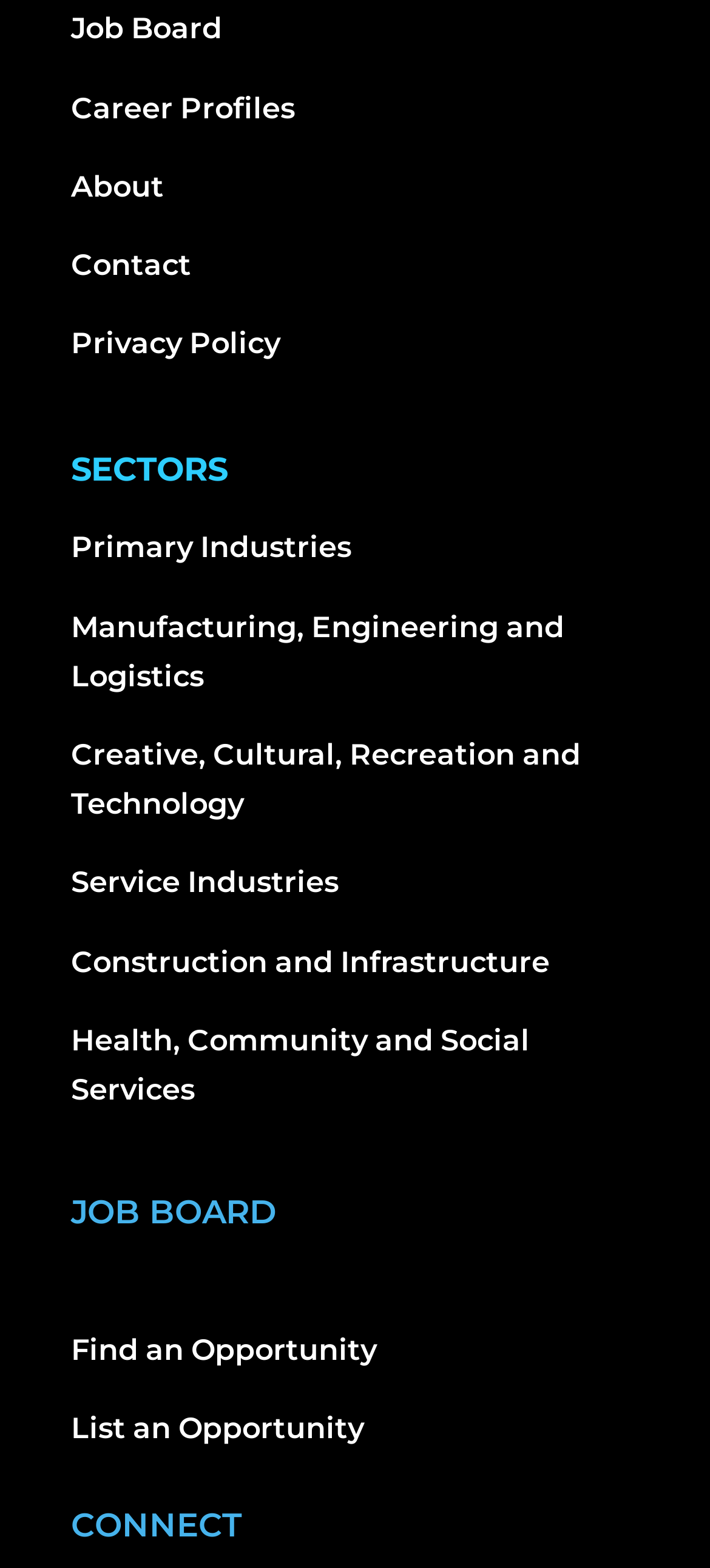From the element description: "Find an Opportunity", extract the bounding box coordinates of the UI element. The coordinates should be expressed as four float numbers between 0 and 1, in the order [left, top, right, bottom].

[0.1, 0.85, 0.531, 0.872]